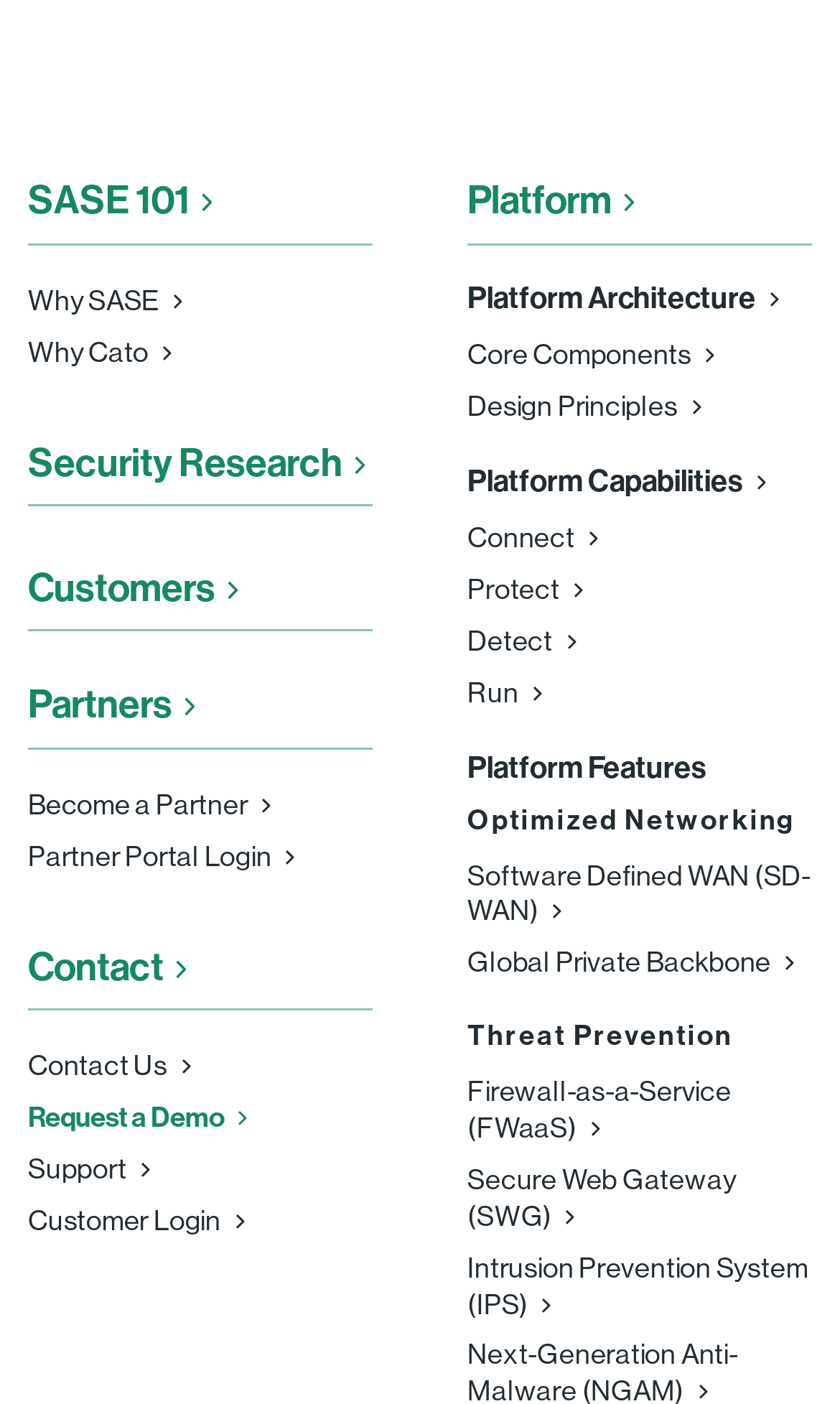Refer to the screenshot and give an in-depth answer to this question: What is the 'Platform Capabilities' link related to?

The 'Platform Capabilities' link is related to the platform, which is a key feature of the company's offerings. This can be inferred from the link's text and its position among other links related to the platform.